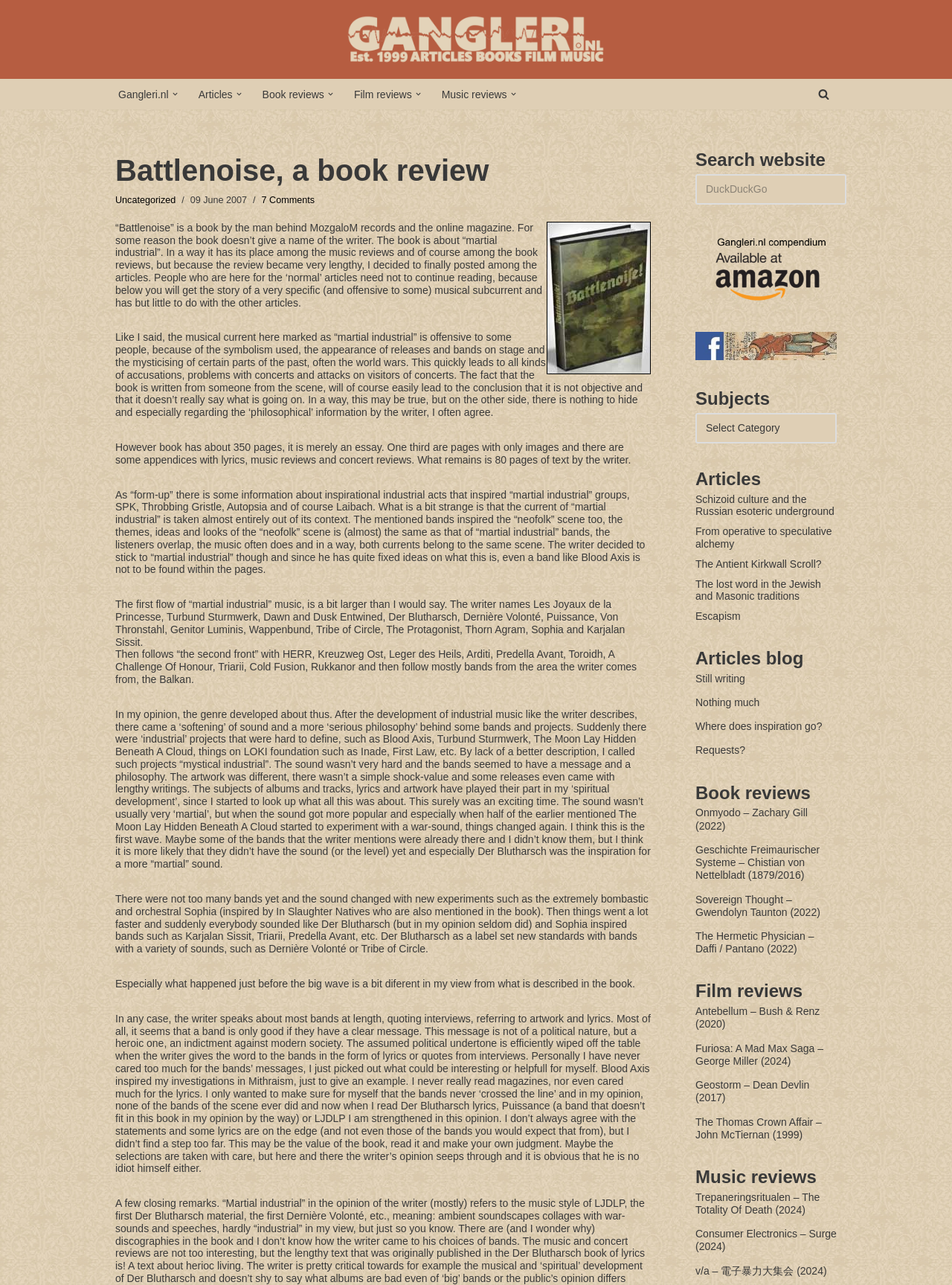Please give a one-word or short phrase response to the following question: 
What is the title of the book being reviewed?

Battlenoise